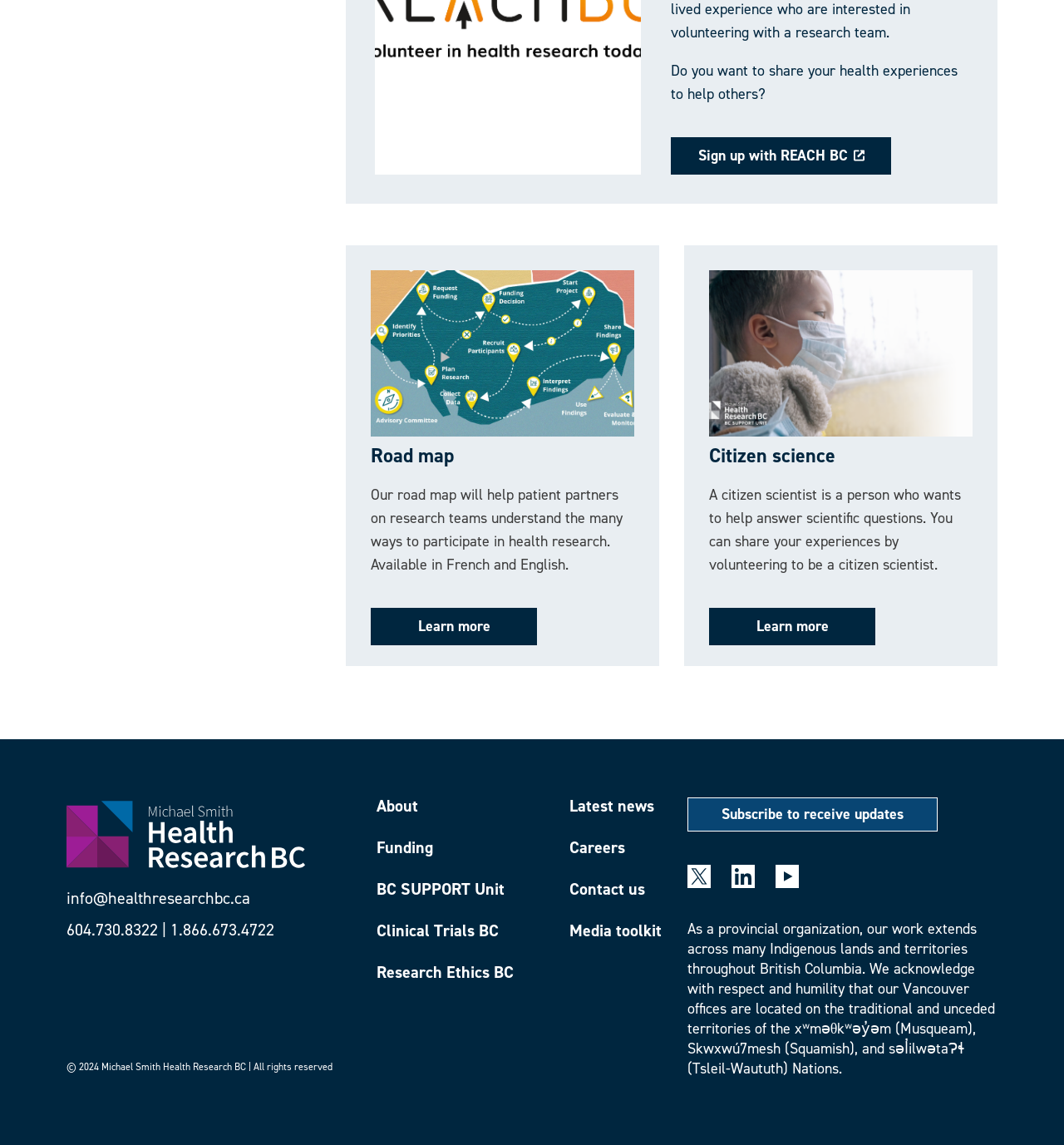Find the bounding box coordinates of the area to click in order to follow the instruction: "Search for something".

None